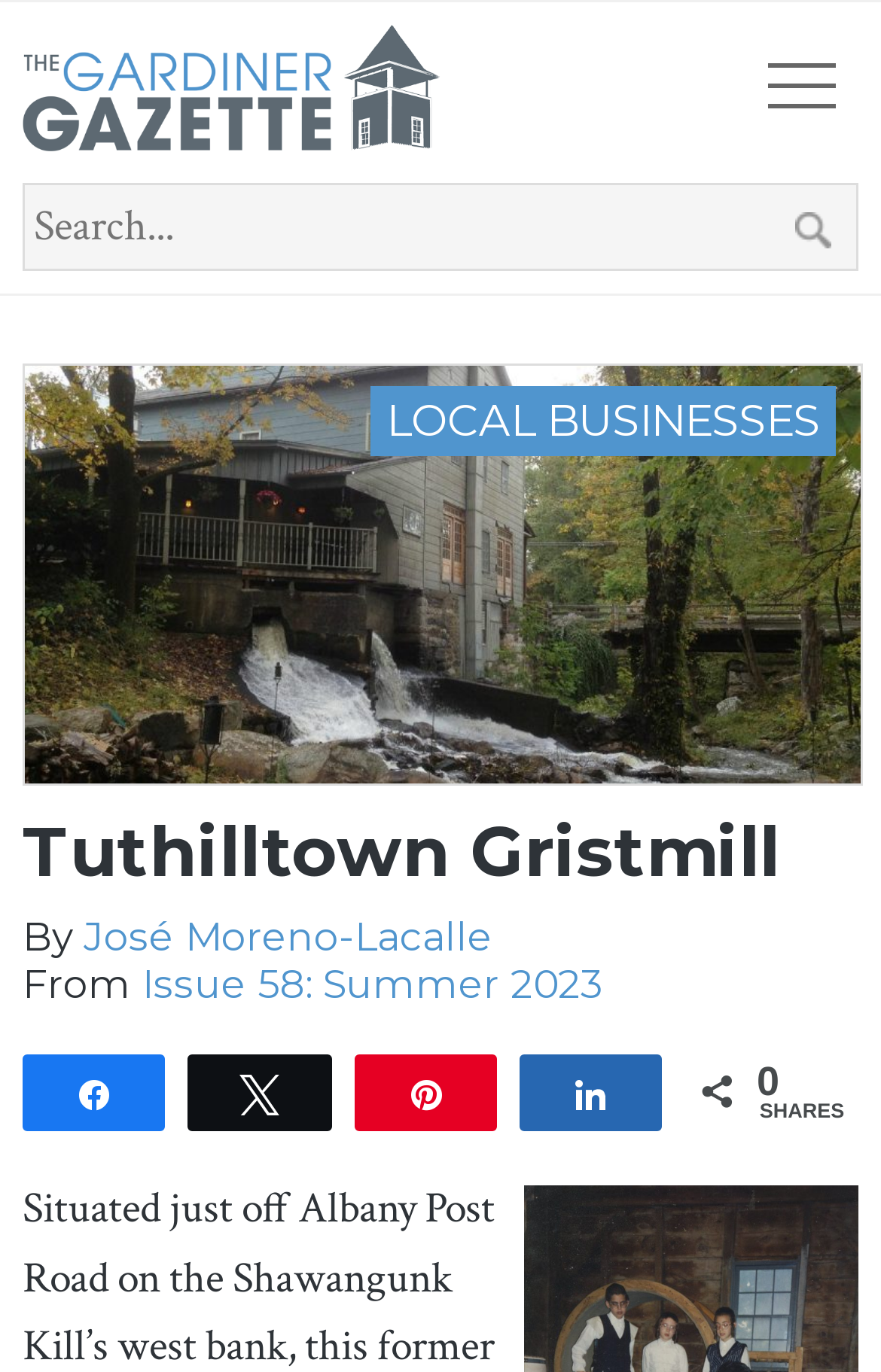Who is the author of the article?
Refer to the image and provide a one-word or short phrase answer.

José Moreno-Lacalle